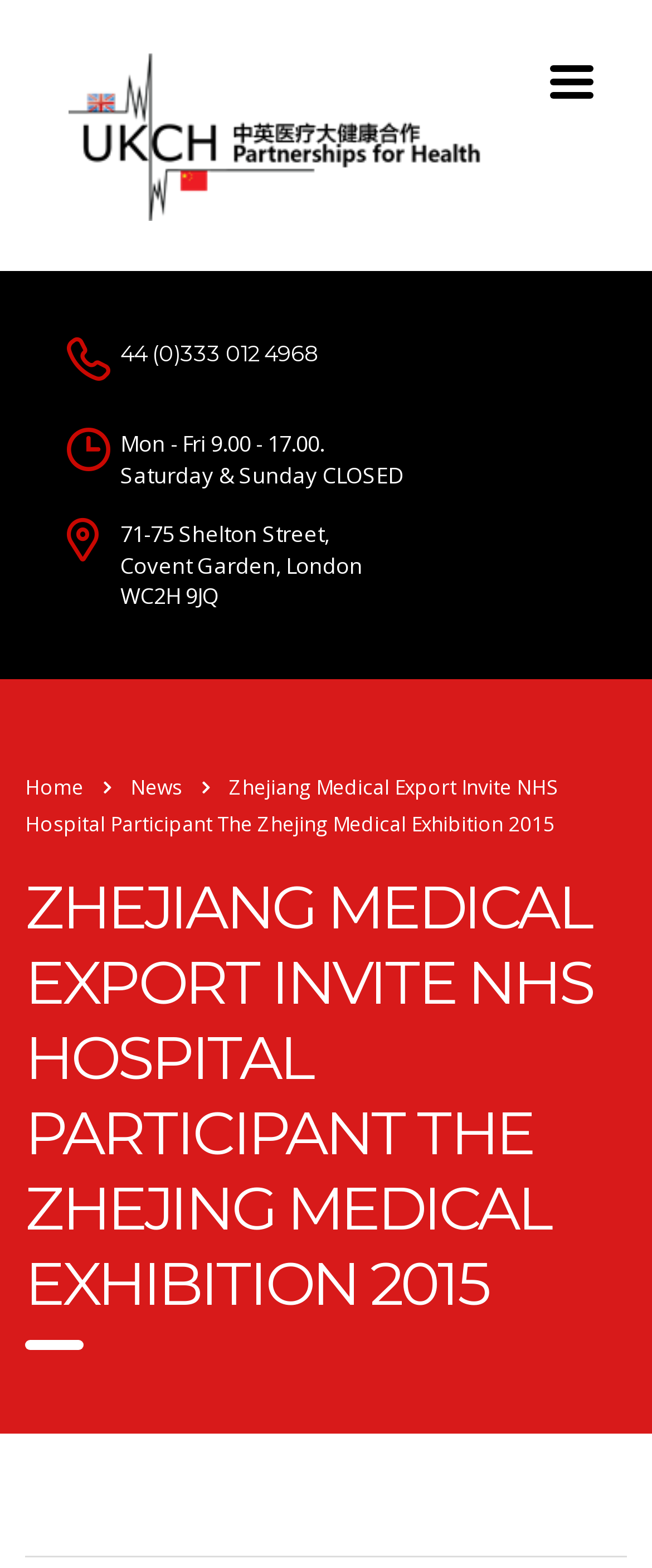Construct a comprehensive caption that outlines the webpage's structure and content.

The webpage appears to be a promotional page for the Zhejiang Medical Exhibition 2015, specifically inviting NHS hospital participants. 

At the top left of the page, there is a link to "UKCPFH" accompanied by an image with the same name. To the right of this, there is a button with no text. 

Below this, on the left side of the page, there is a block of contact information, including a phone number, office hours, address, and postal code. 

On the top right side of the page, there are two links, "Home" and "News", positioned side by side. 

Below these links, there is a long heading that spans almost the entire width of the page, repeating the title of the exhibition. Above this heading, there is a static text with the same content, but it's shorter in length.